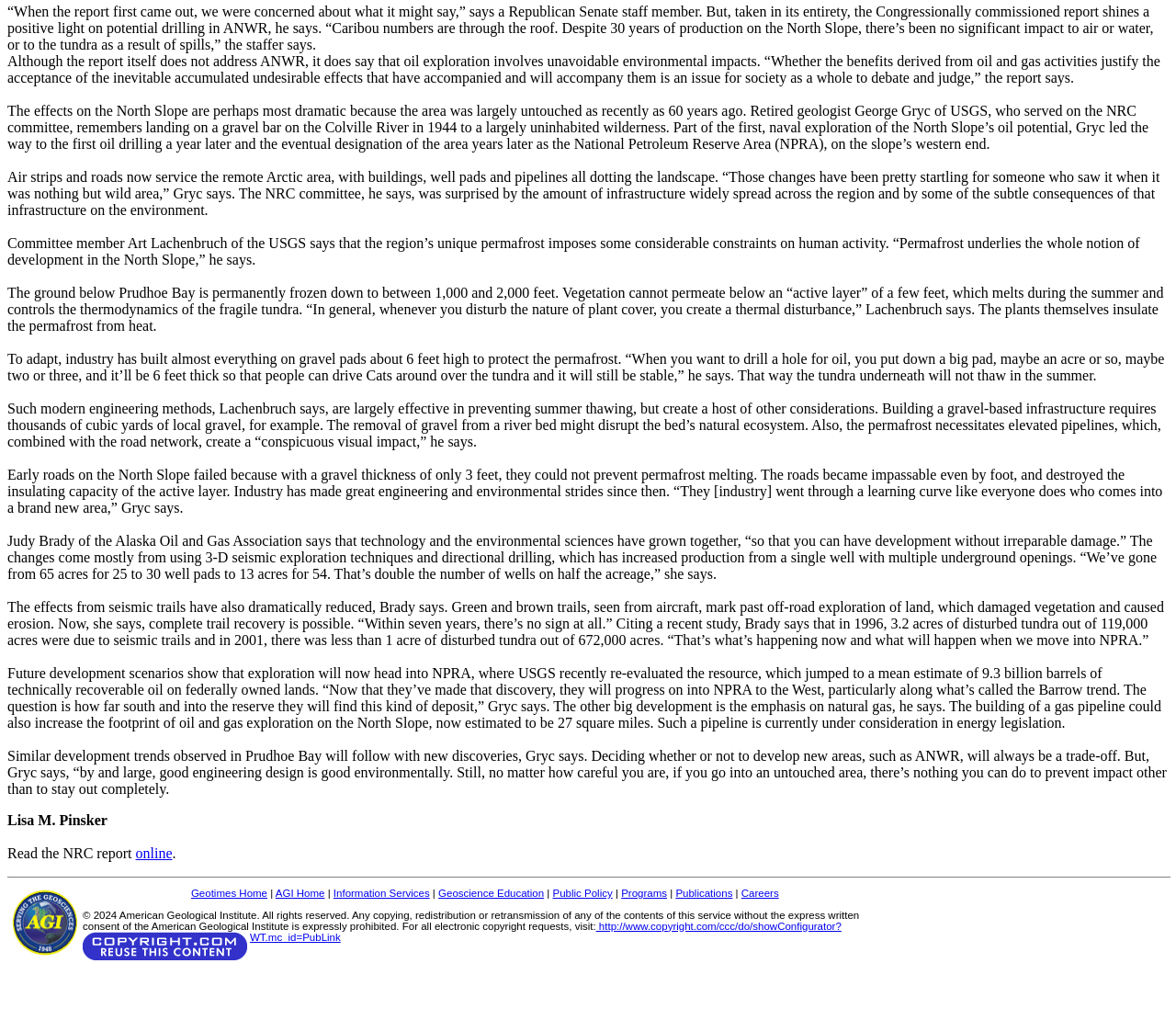Highlight the bounding box of the UI element that corresponds to this description: "Publications".

[0.575, 0.87, 0.623, 0.881]